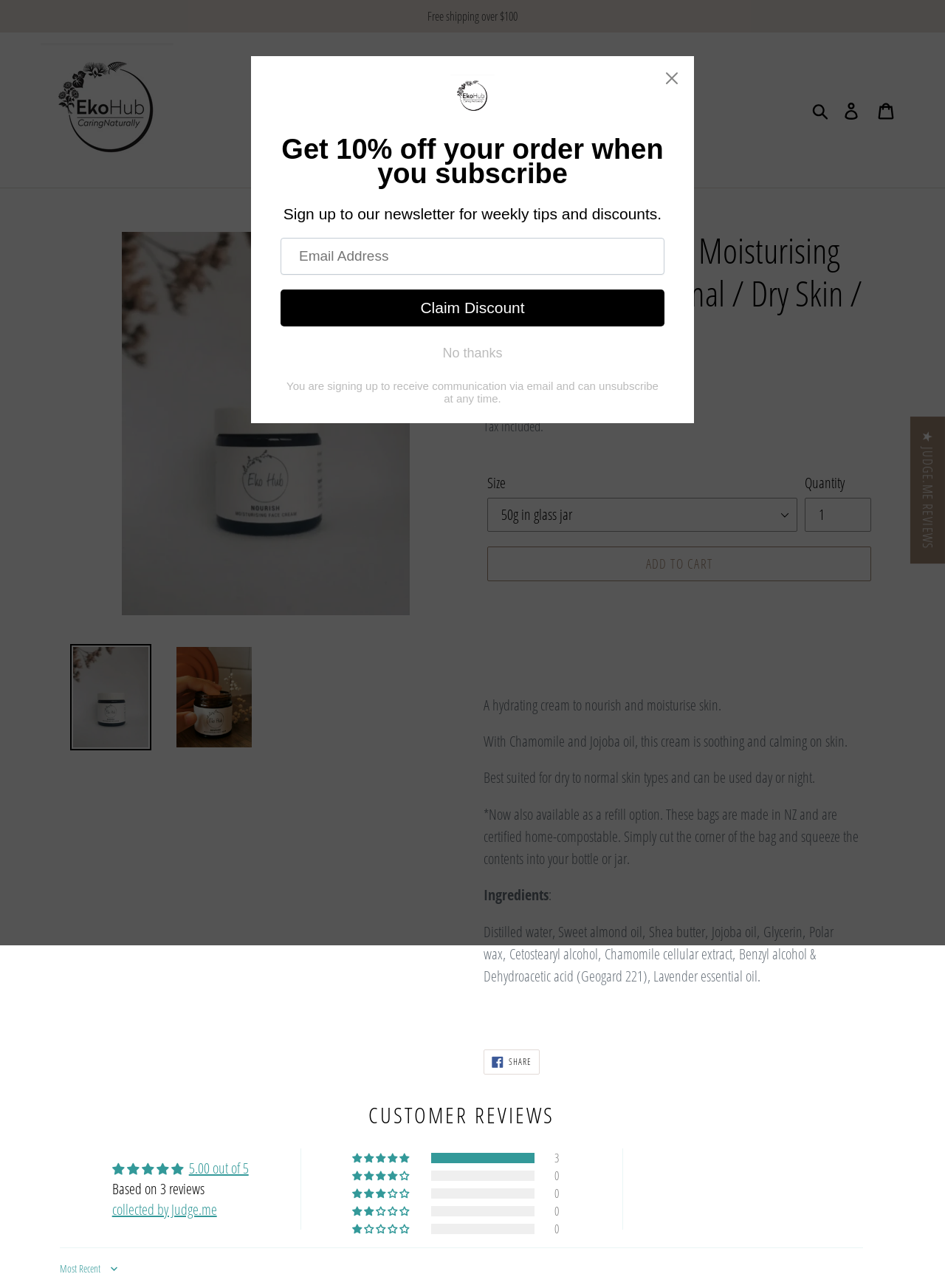Please determine the bounding box coordinates of the clickable area required to carry out the following instruction: "Select a size from the dropdown". The coordinates must be four float numbers between 0 and 1, represented as [left, top, right, bottom].

[0.516, 0.387, 0.844, 0.413]